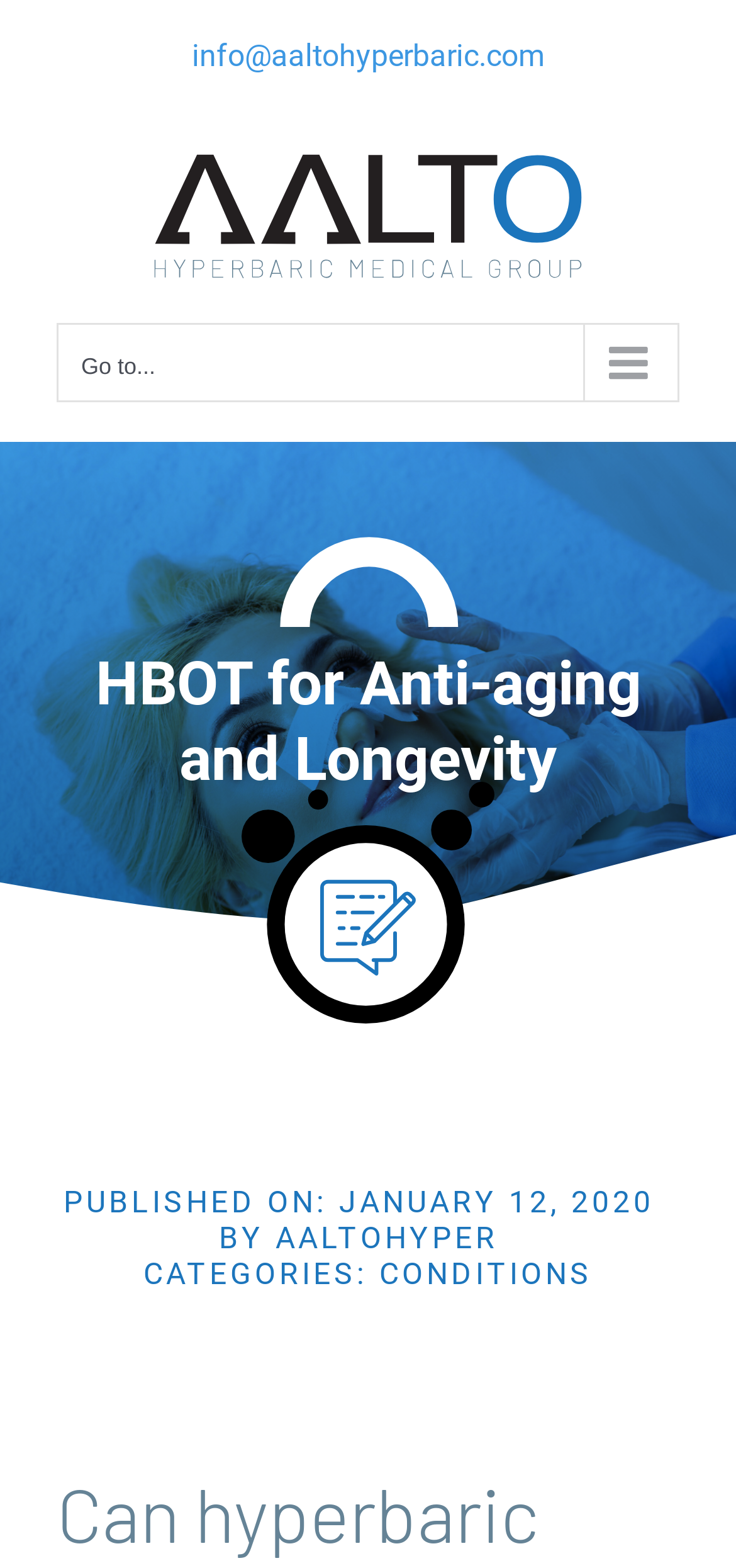Provide a one-word or short-phrase response to the question:
Who is the author of the article?

AALTOHYPER